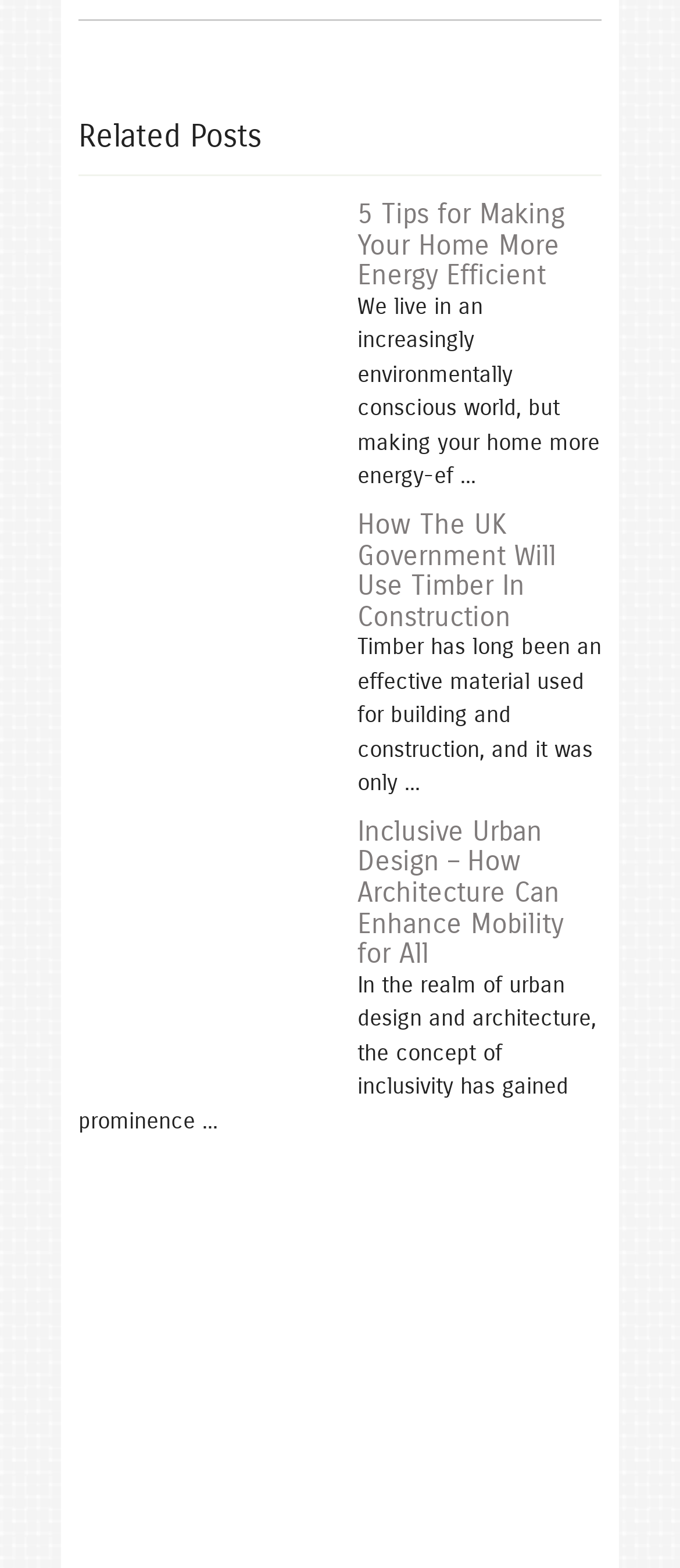Answer the following query with a single word or phrase:
What is the concept discussed in the fourth related post?

Inclusivity